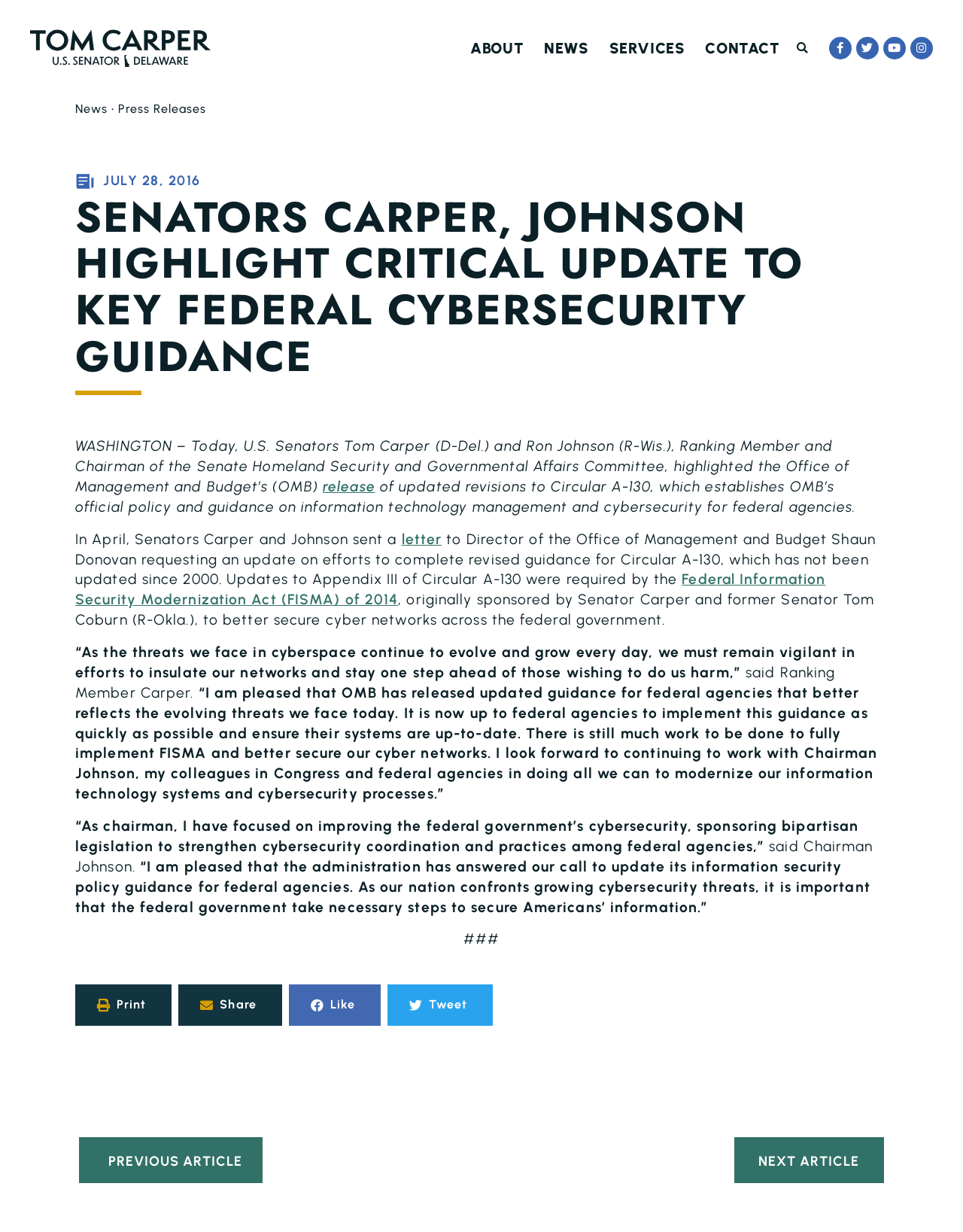Find the bounding box coordinates for the area that must be clicked to perform this action: "Read Press Releases".

[0.123, 0.082, 0.214, 0.094]